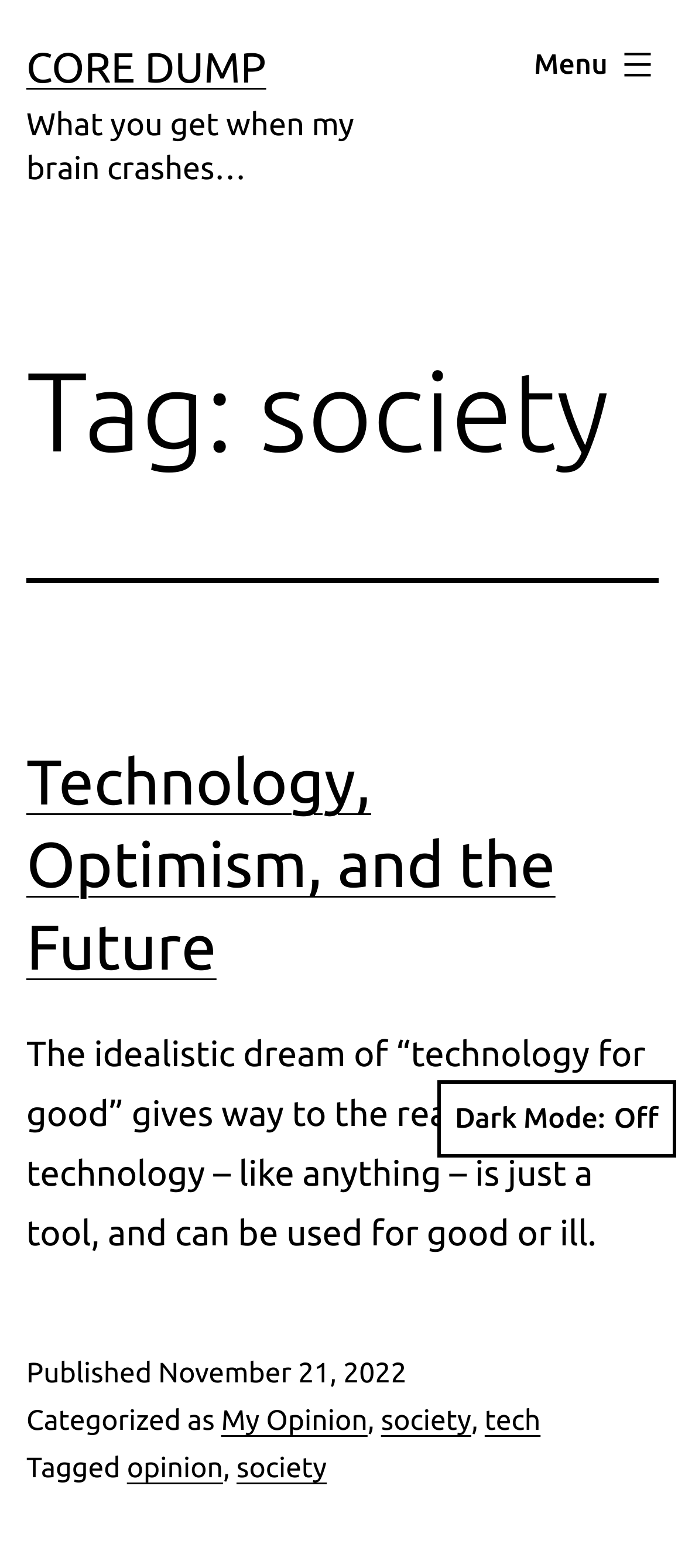Please identify the bounding box coordinates of the element that needs to be clicked to execute the following command: "View posts categorized as My Opinion". Provide the bounding box using four float numbers between 0 and 1, formatted as [left, top, right, bottom].

[0.323, 0.896, 0.537, 0.916]